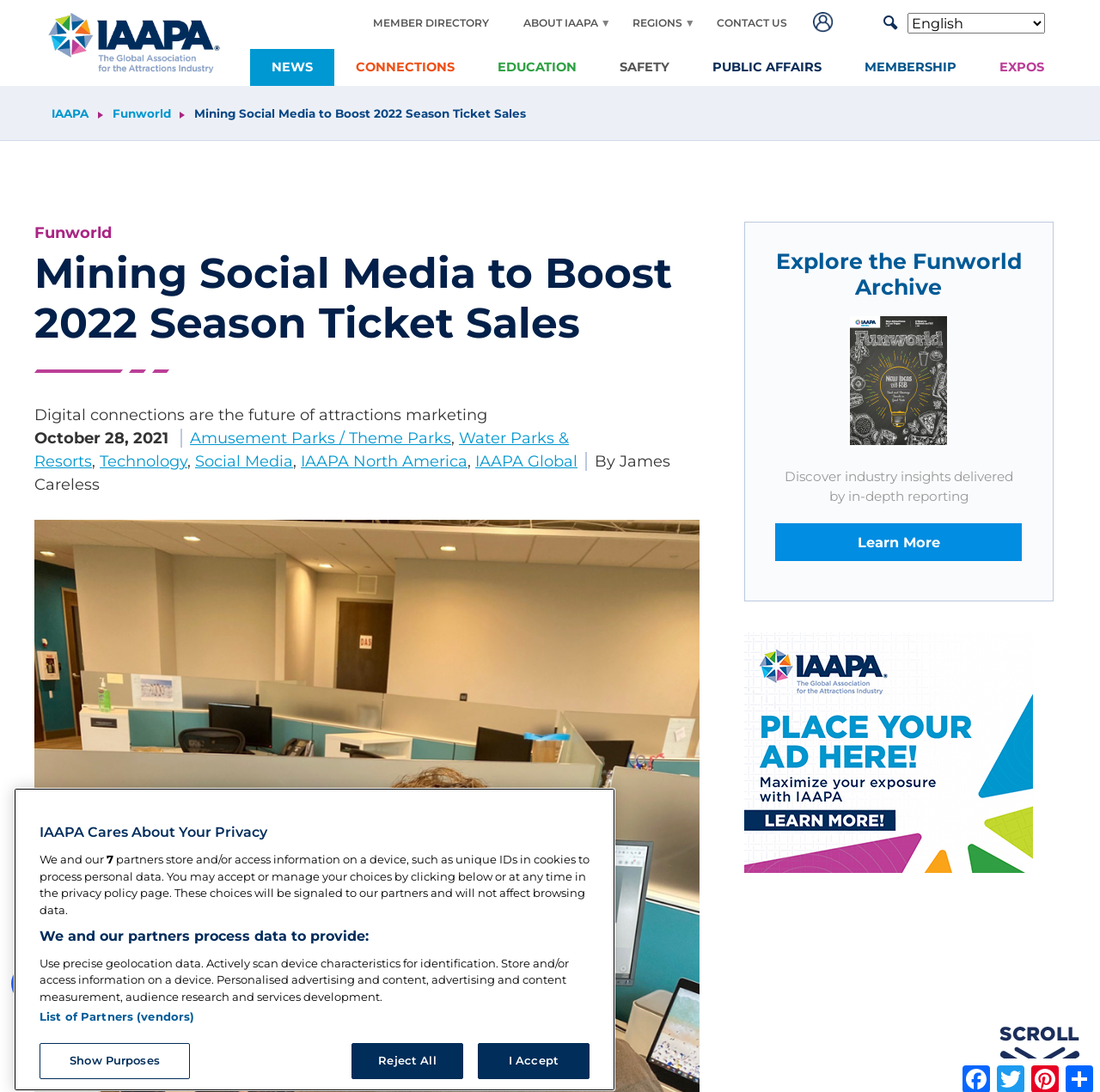Determine the bounding box coordinates of the clickable element to achieve the following action: 'Learn more about the Funworld Archive'. Provide the coordinates as four float values between 0 and 1, formatted as [left, top, right, bottom].

[0.705, 0.479, 0.929, 0.513]